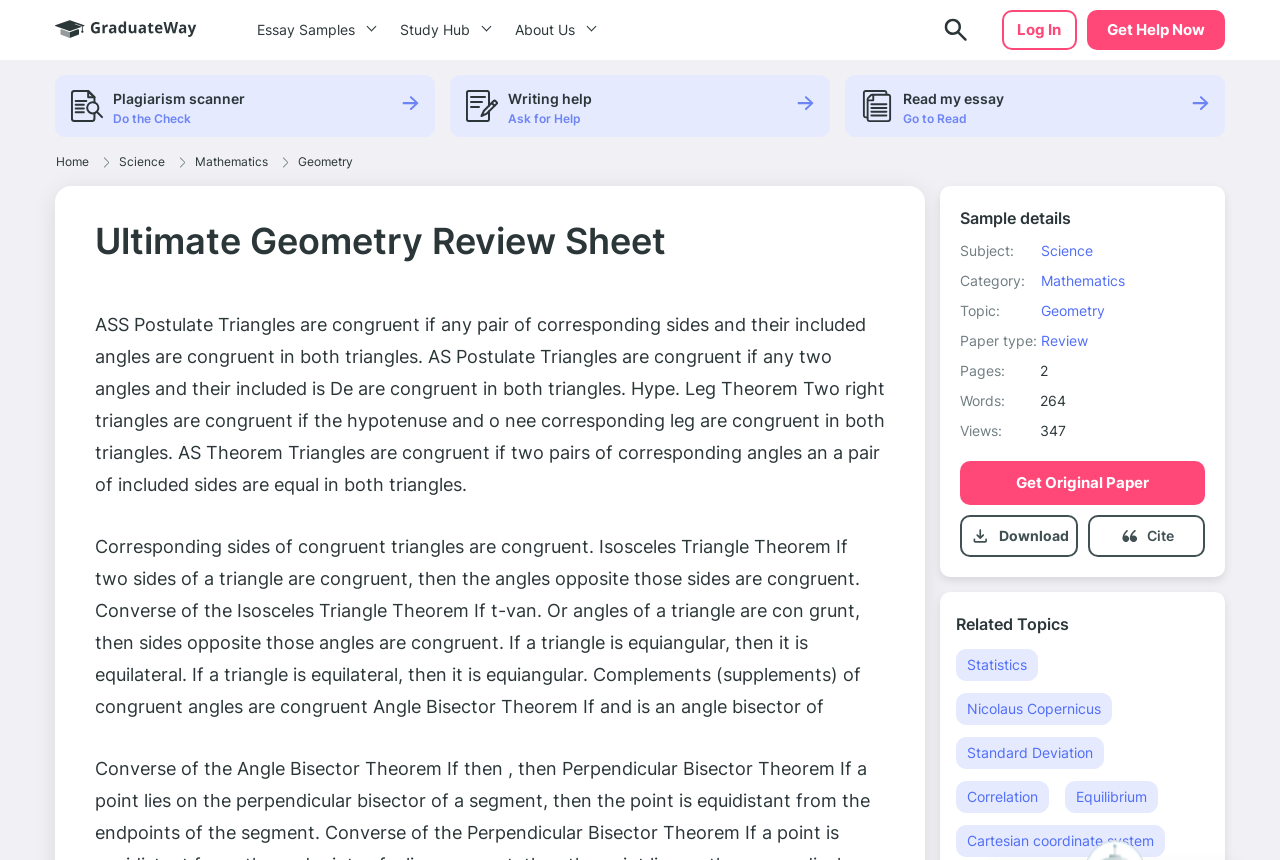Identify the bounding box of the UI element that matches this description: "Study Hub".

[0.301, 0.0, 0.391, 0.07]